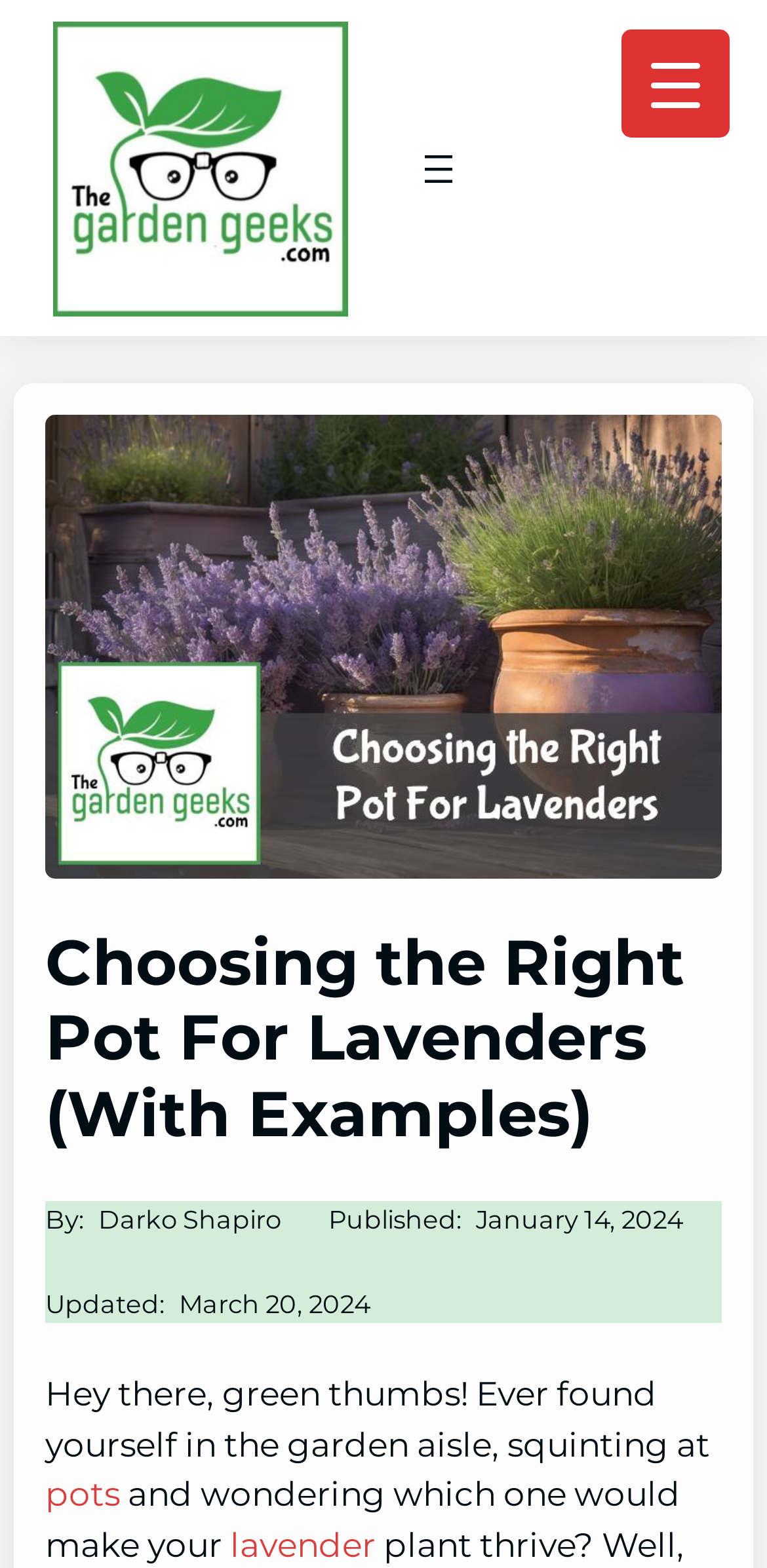When was this article last updated?
We need a detailed and exhaustive answer to the question. Please elaborate.

I found the update date by looking at the text 'Updated:' which is followed by the date 'March 20, 2024'.